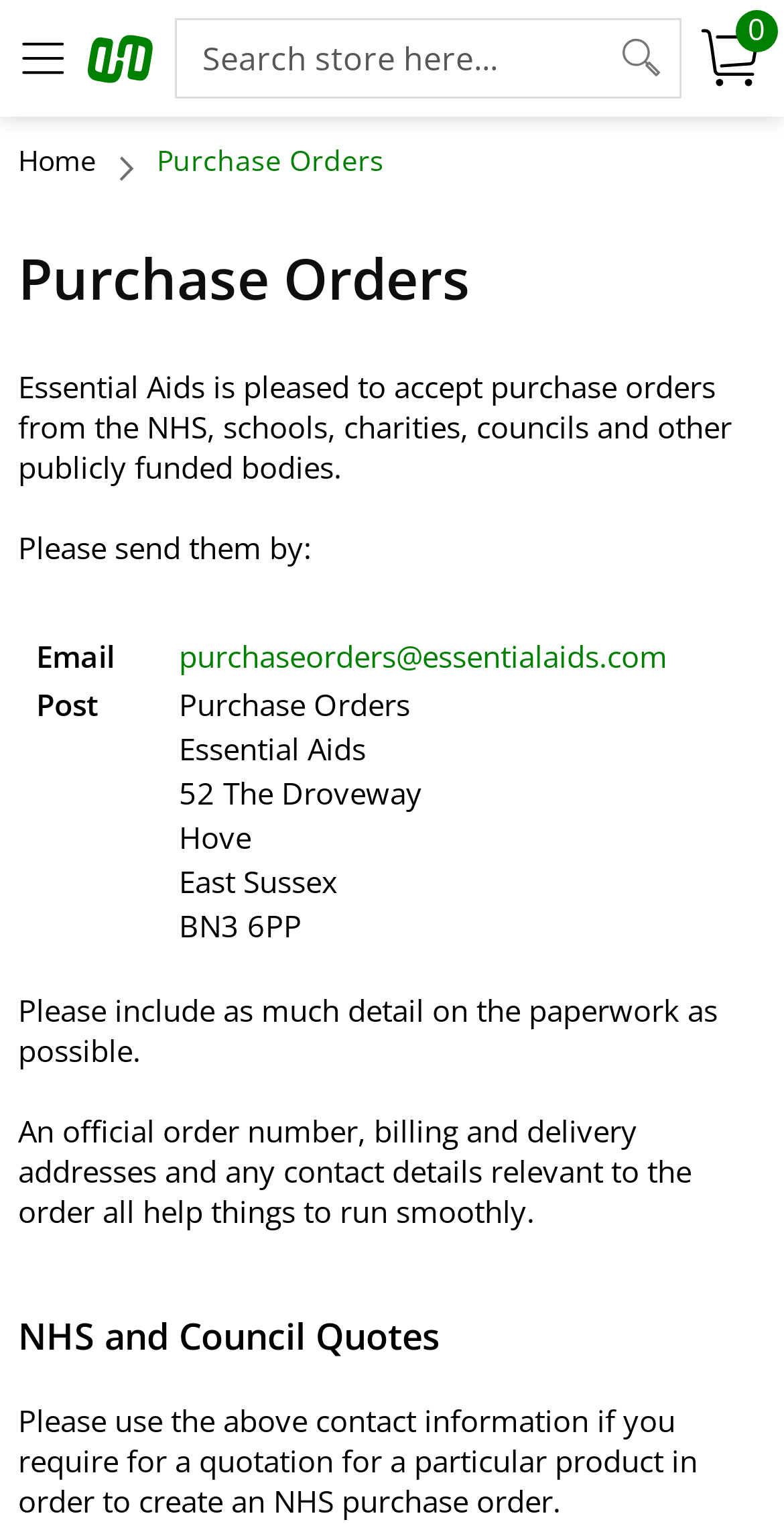What is the postal address for sending purchase orders?
Please use the image to deliver a detailed and complete answer.

The postal address can be found in the table under the 'Please send them by:' section, in the rows labeled 'Post'.